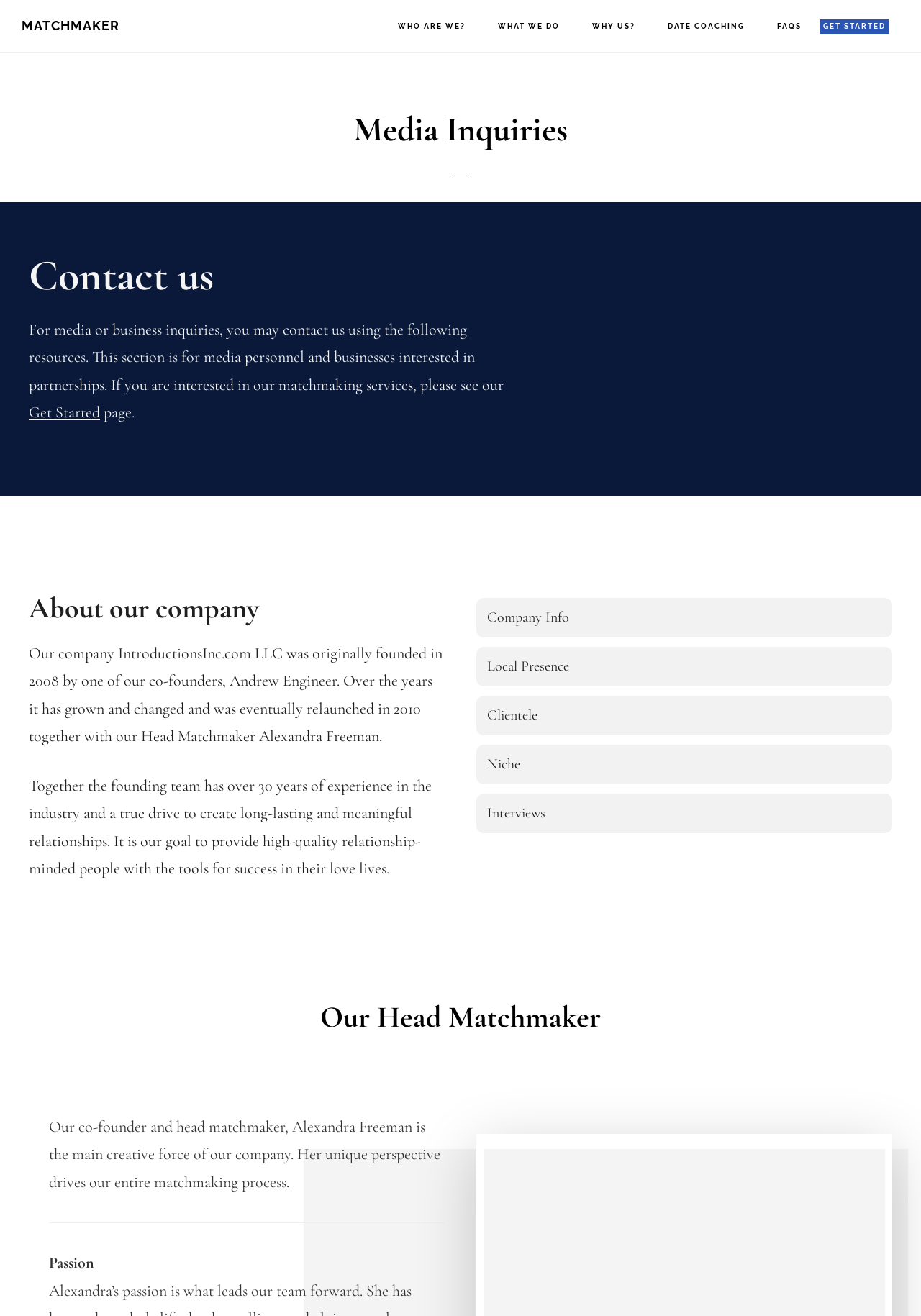Ascertain the bounding box coordinates for the UI element detailed here: "Get Started". The coordinates should be provided as [left, top, right, bottom] with each value being a float between 0 and 1.

[0.031, 0.306, 0.109, 0.32]